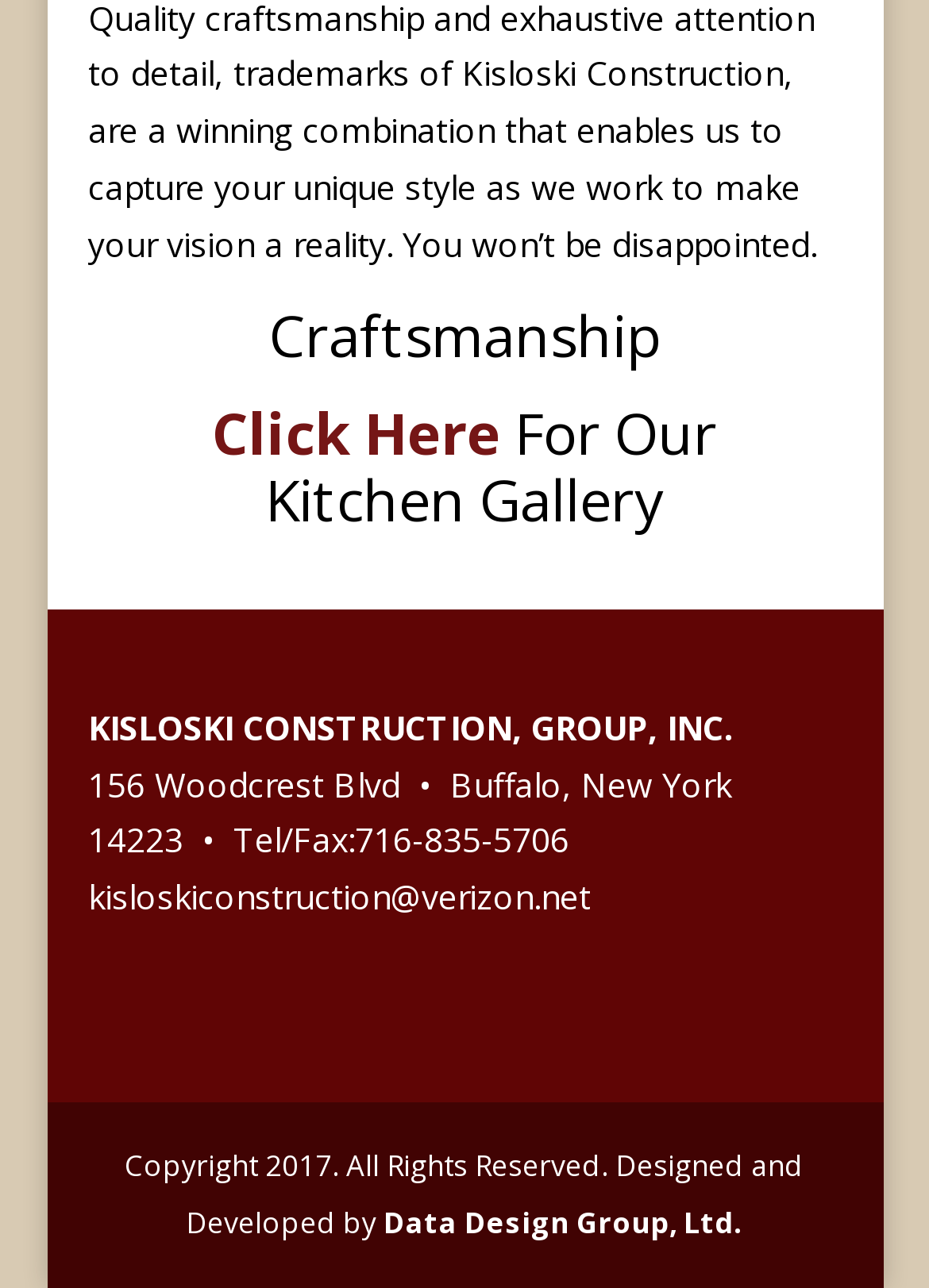Provide the bounding box coordinates in the format (top-left x, top-left y, bottom-right x, bottom-right y). All values are floating point numbers between 0 and 1. Determine the bounding box coordinate of the UI element described as: kisloskiconstruction@verizon.net

[0.095, 0.679, 0.636, 0.714]